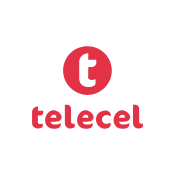Provide a short, one-word or phrase answer to the question below:
What is the partnership highlighted in the caption?

Balance+ platform from Unifun